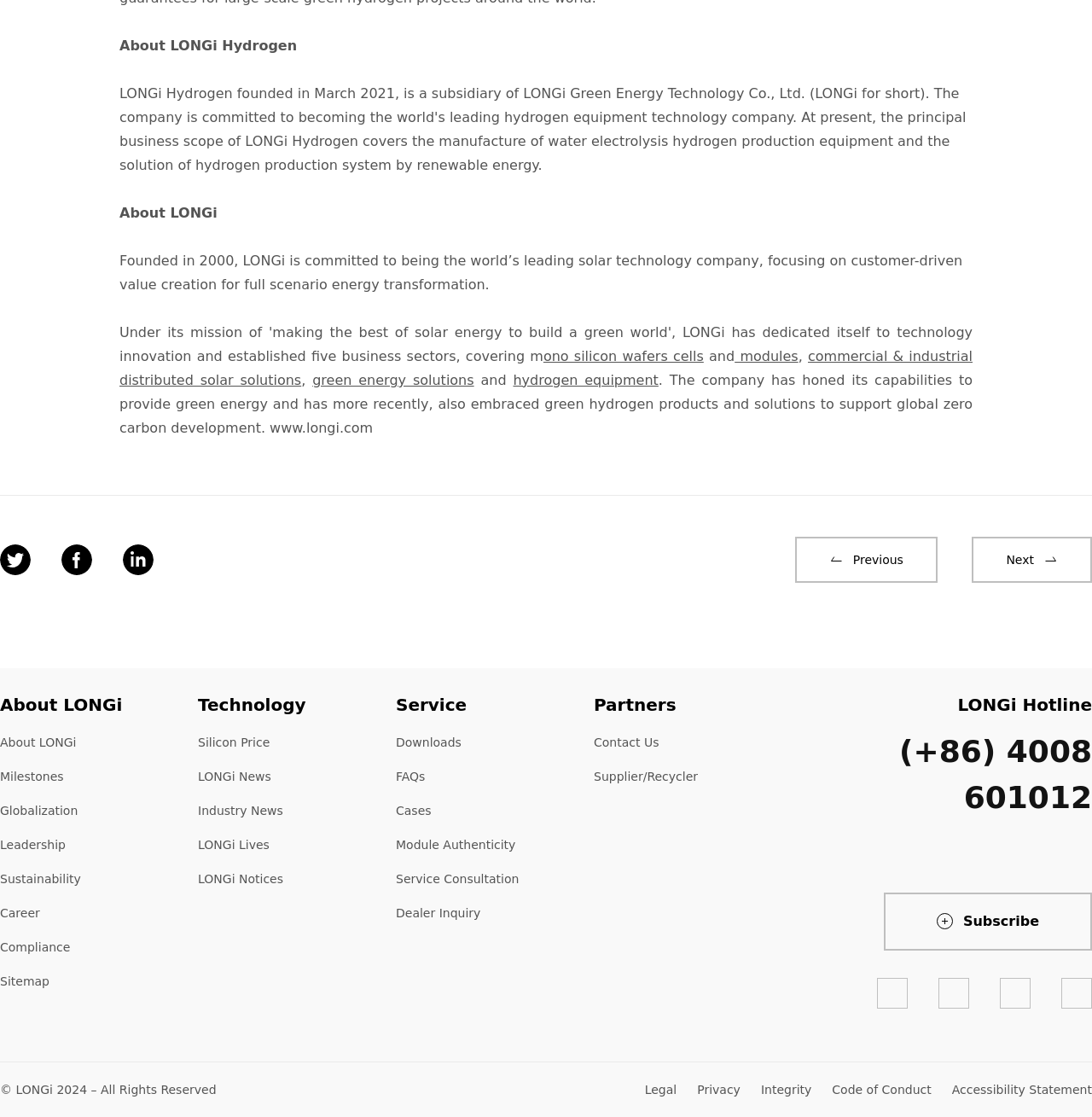Please answer the following question using a single word or phrase: 
What are the company's products?

solar technology, hydrogen equipment